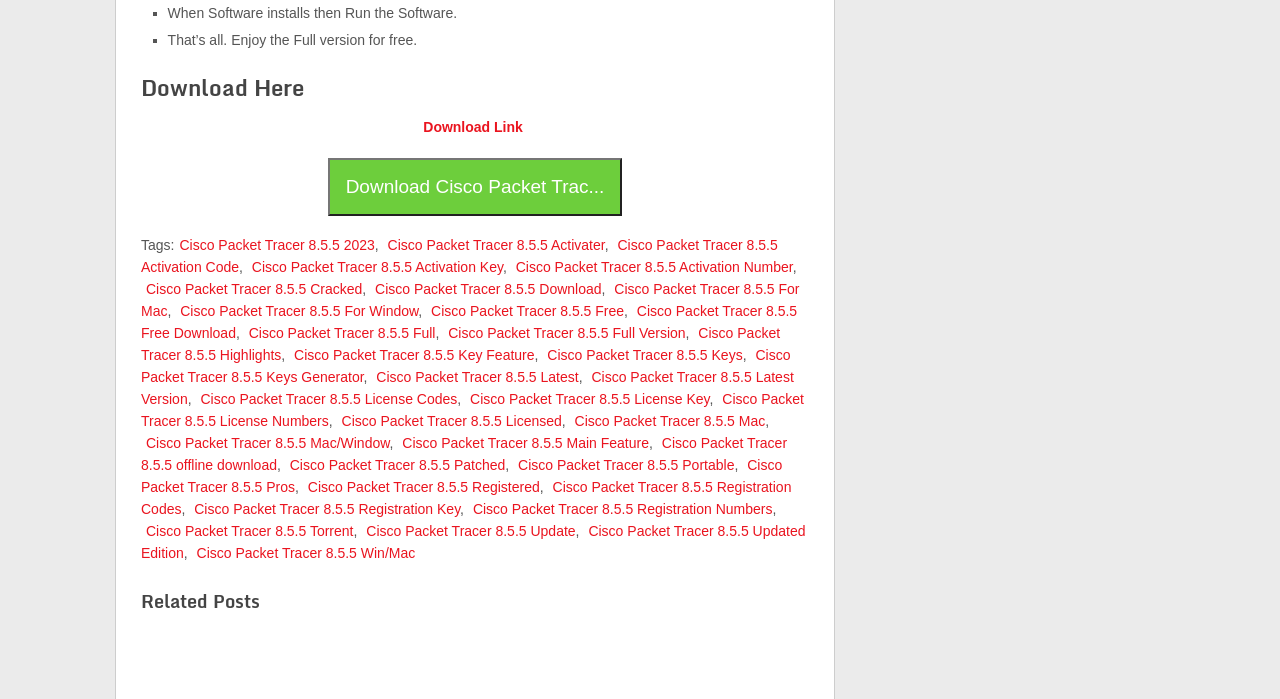Find the UI element described as: "Cisco Packet Tracer 8.5.5 Full" and predict its bounding box coordinates. Ensure the coordinates are four float numbers between 0 and 1, [left, top, right, bottom].

[0.194, 0.465, 0.34, 0.488]